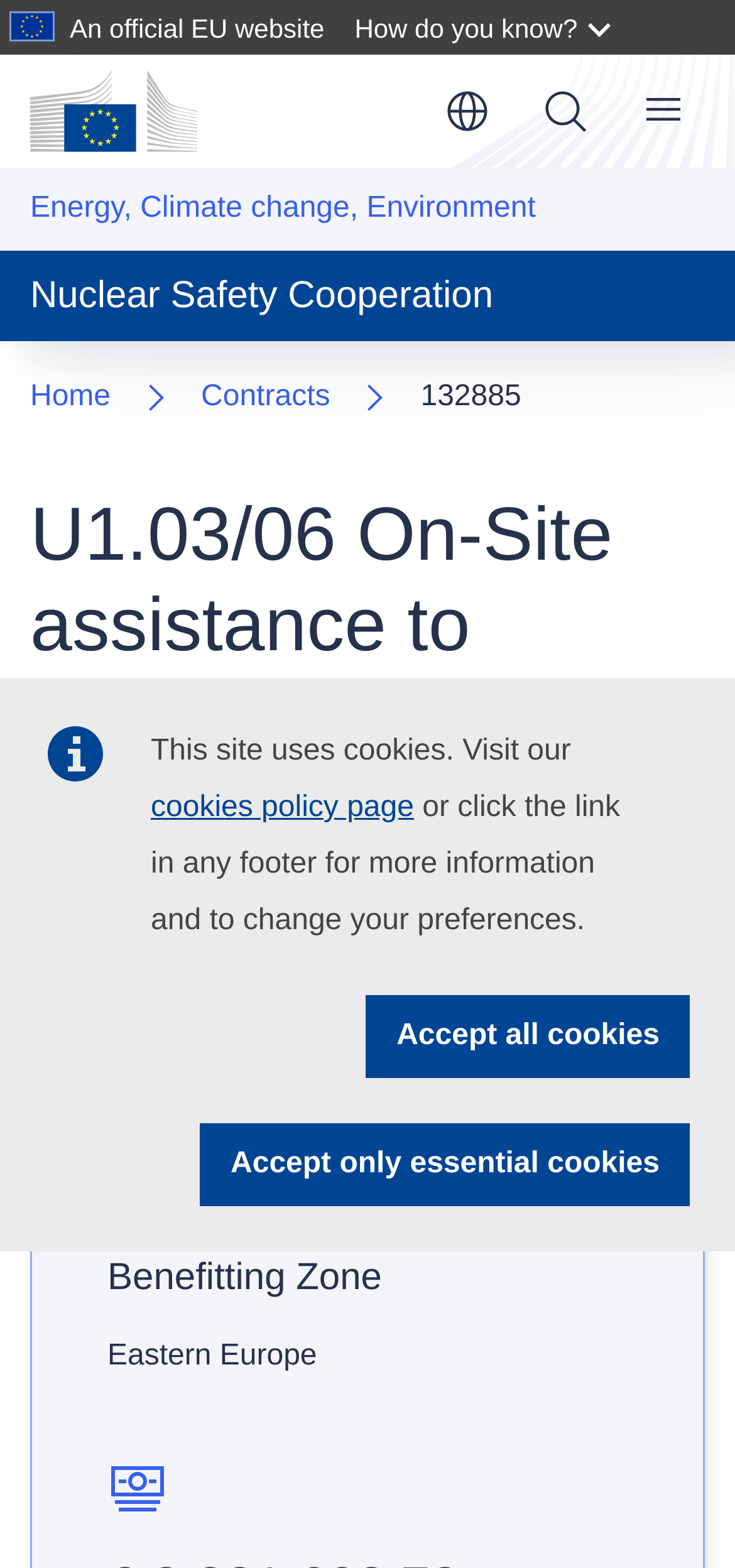Determine the bounding box for the UI element as described: "cookies policy page". The coordinates should be represented as four float numbers between 0 and 1, formatted as [left, top, right, bottom].

[0.205, 0.505, 0.563, 0.525]